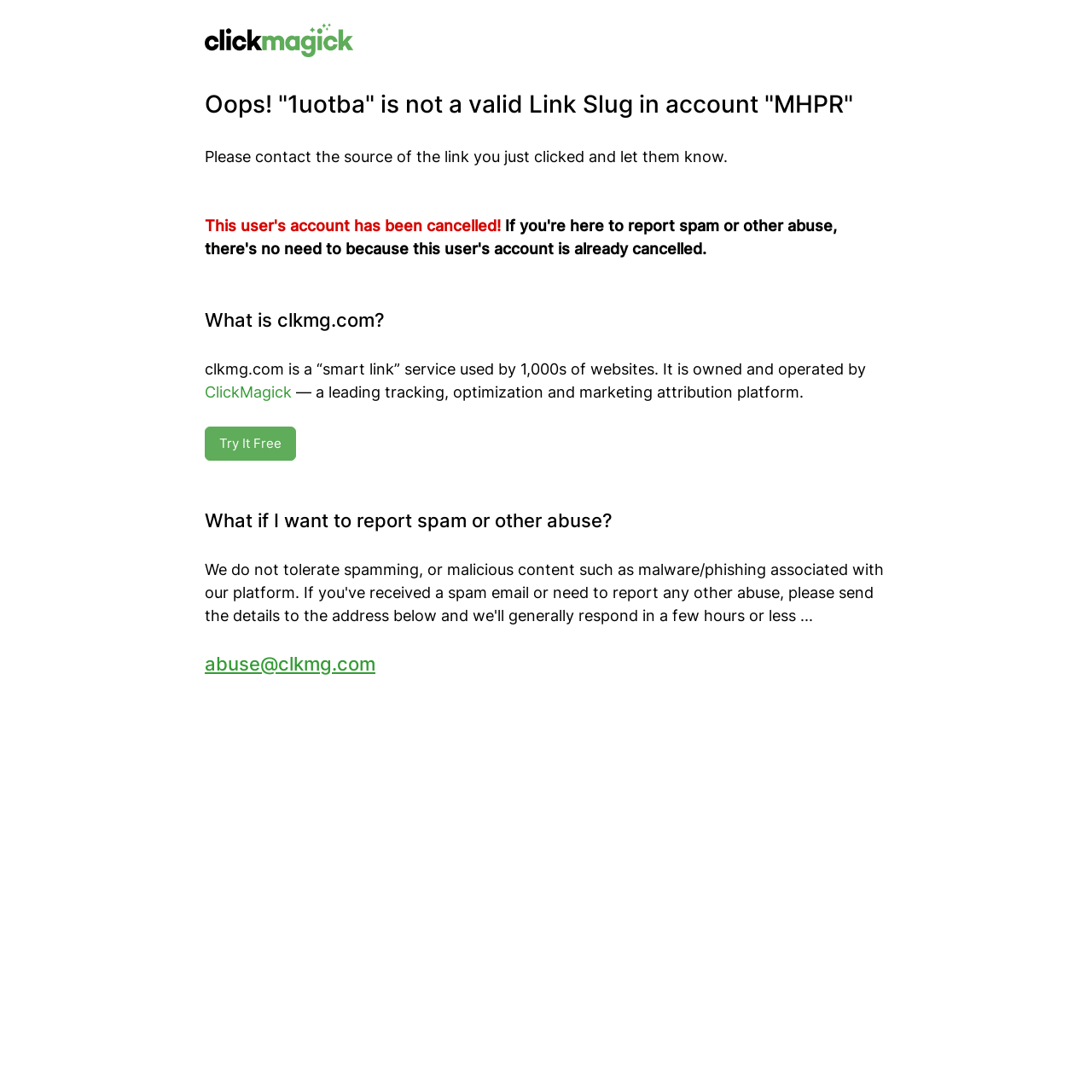Using the details in the image, give a detailed response to the question below:
What is the error message displayed on the webpage?

The error message is displayed in the first paragraph of the webpage, which states 'Oops! "1uotba" is not a valid Link Slug in account "MHPR"'.